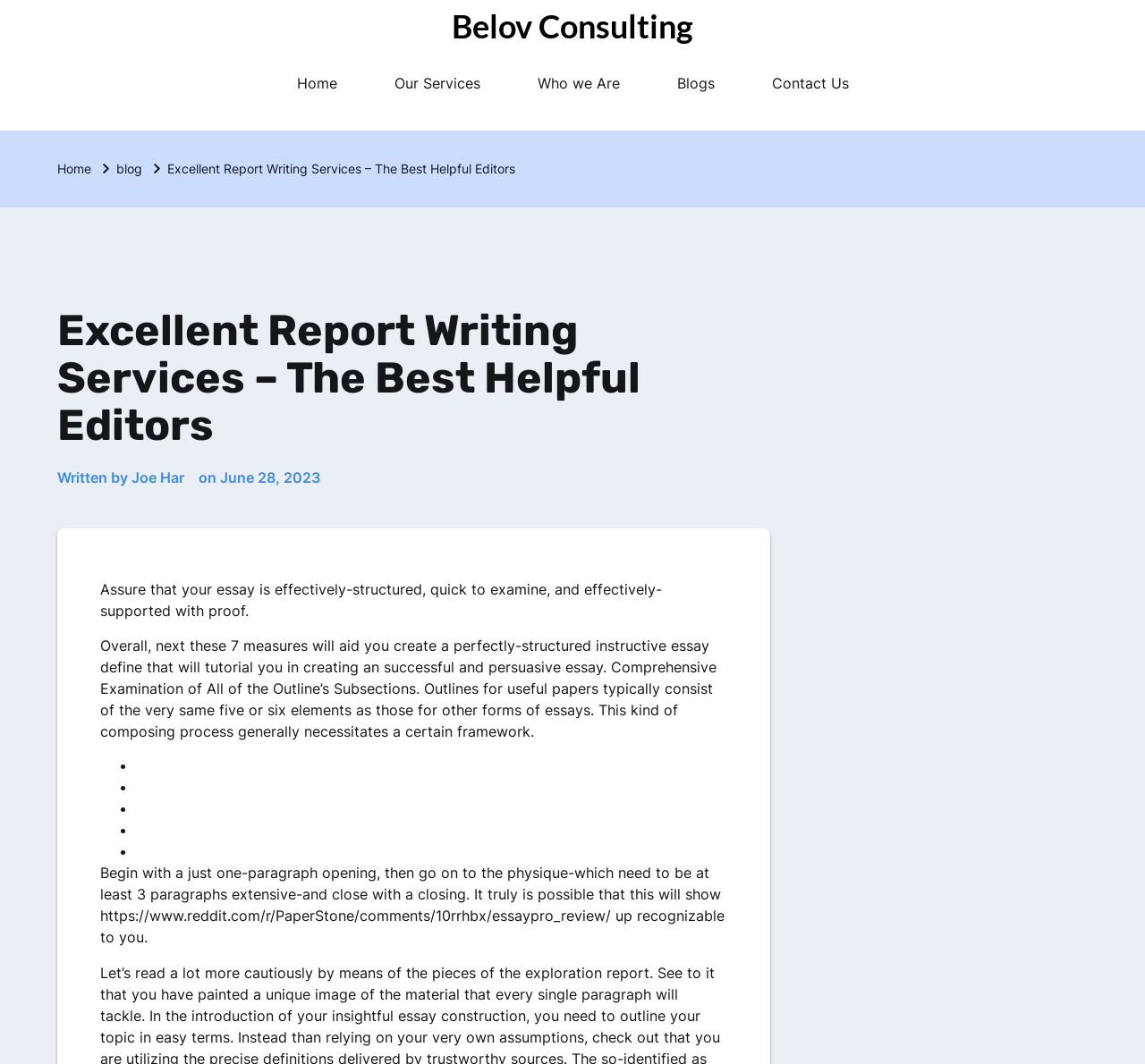Please find the bounding box coordinates of the element that must be clicked to perform the given instruction: "Follow the link to the Reddit post". The coordinates should be four float numbers from 0 to 1, i.e., [left, top, right, bottom].

[0.088, 0.852, 0.534, 0.869]